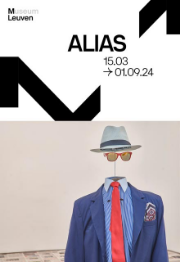Answer the following inquiry with a single word or phrase:
When does the exhibition end?

September 1, 2024